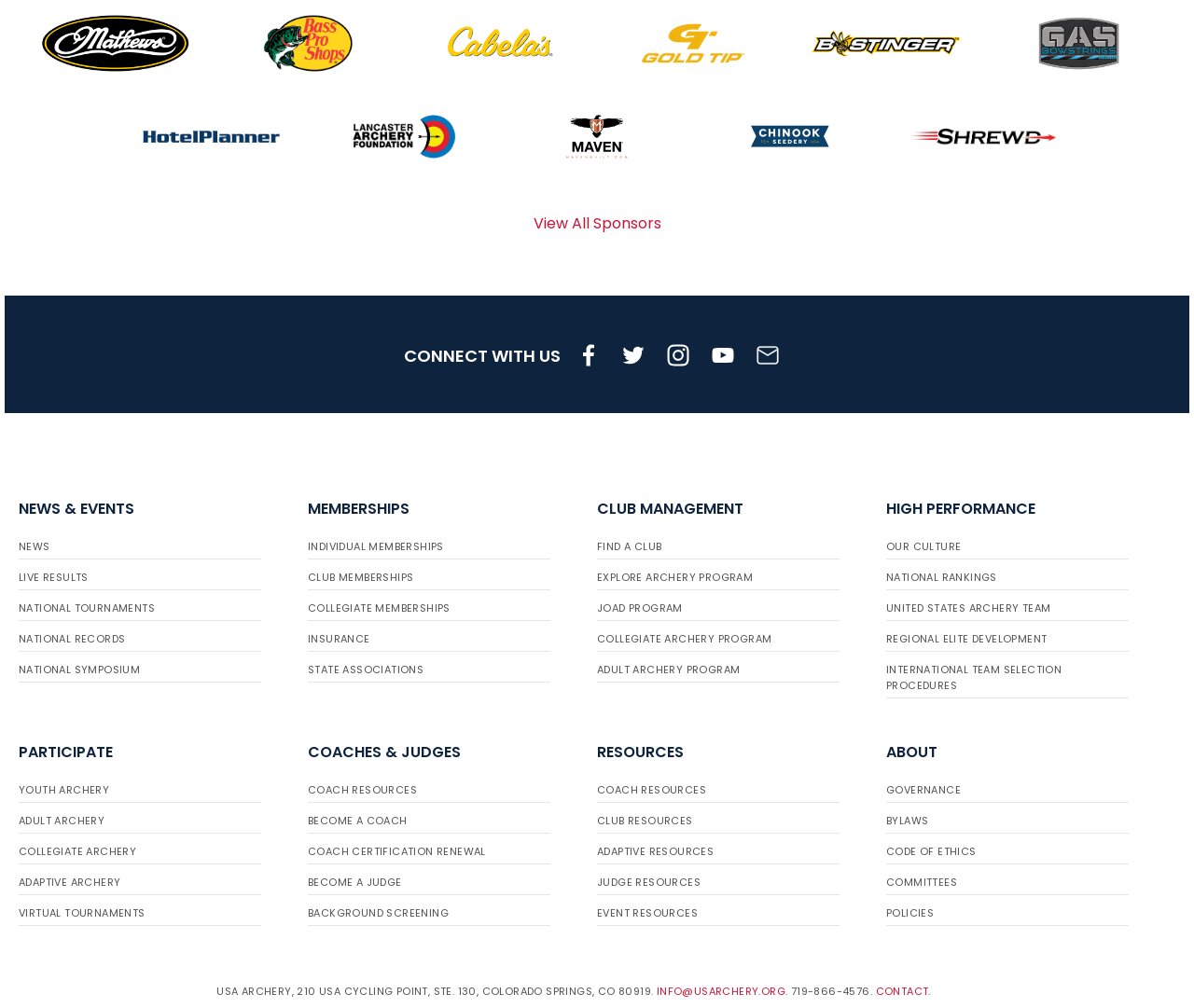Please predict the bounding box coordinates of the element's region where a click is necessary to complete the following instruction: "View all sponsors". The coordinates should be represented by four float numbers between 0 and 1, i.e., [left, top, right, bottom].

[0.446, 0.21, 0.554, 0.232]